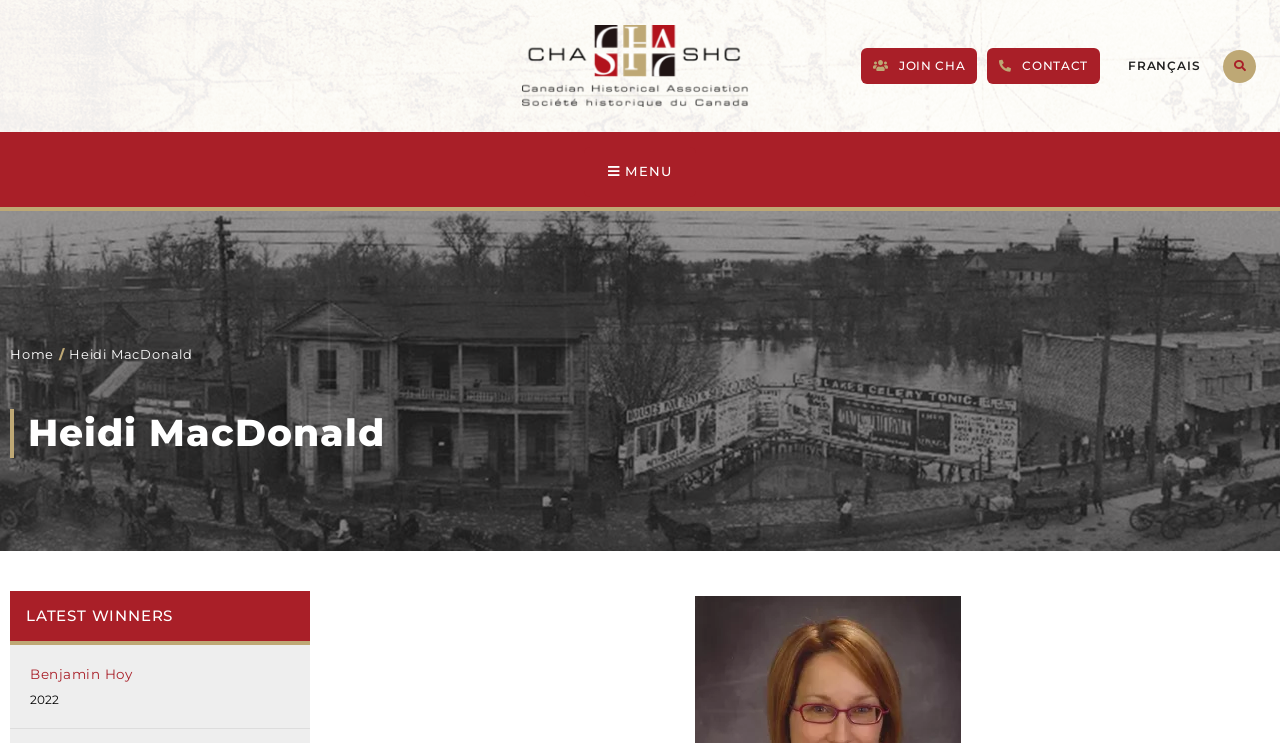Identify the bounding box coordinates of the clickable section necessary to follow the following instruction: "go to the home page". The coordinates should be presented as four float numbers from 0 to 1, i.e., [left, top, right, bottom].

[0.008, 0.465, 0.042, 0.487]